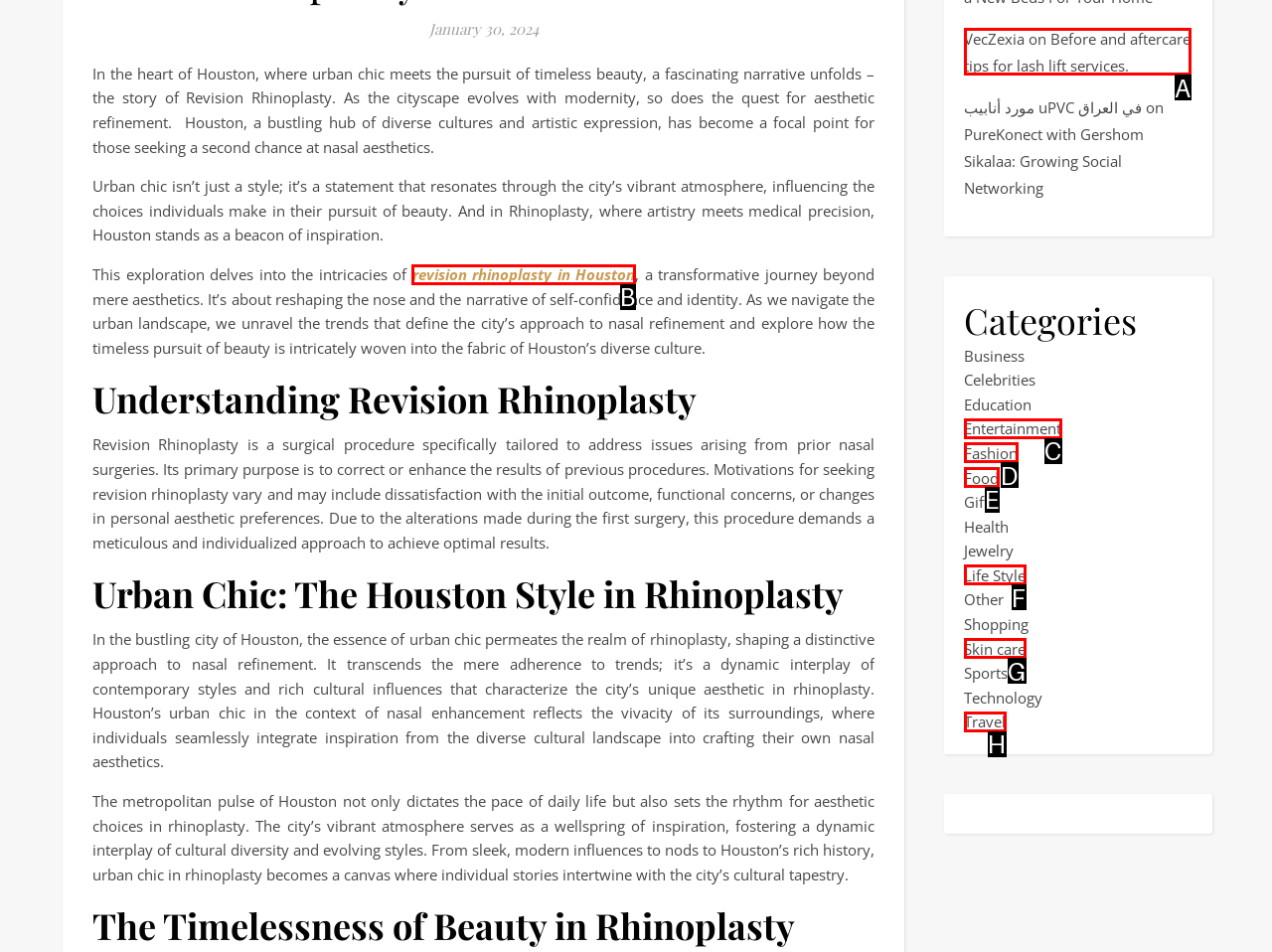Identify the UI element that corresponds to this description: revision rhinoplasty in Houston
Respond with the letter of the correct option.

B